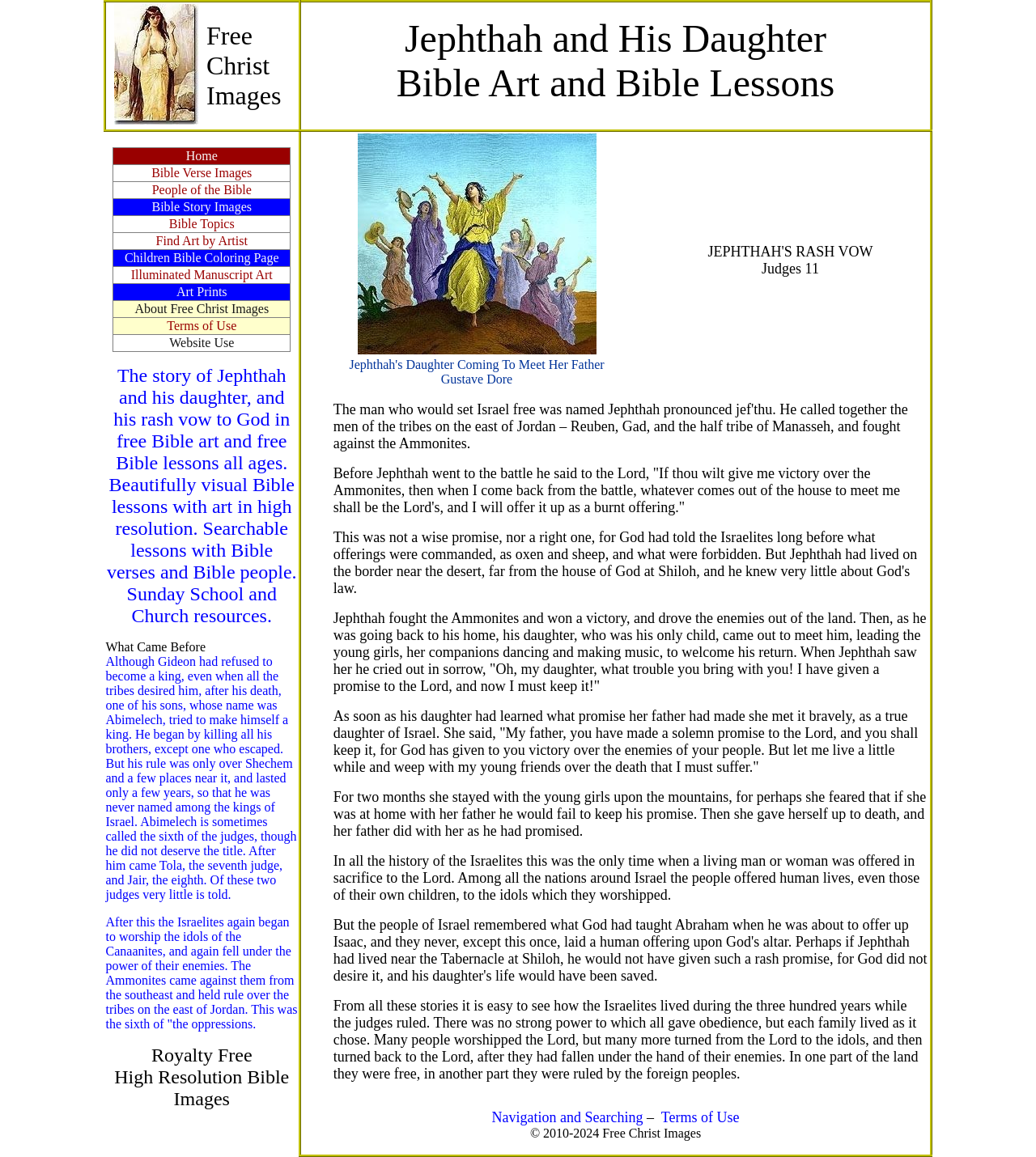Please identify the bounding box coordinates of the element's region that should be clicked to execute the following instruction: "Learn about 'Terms of Use'". The bounding box coordinates must be four float numbers between 0 and 1, i.e., [left, top, right, bottom].

[0.161, 0.276, 0.228, 0.287]